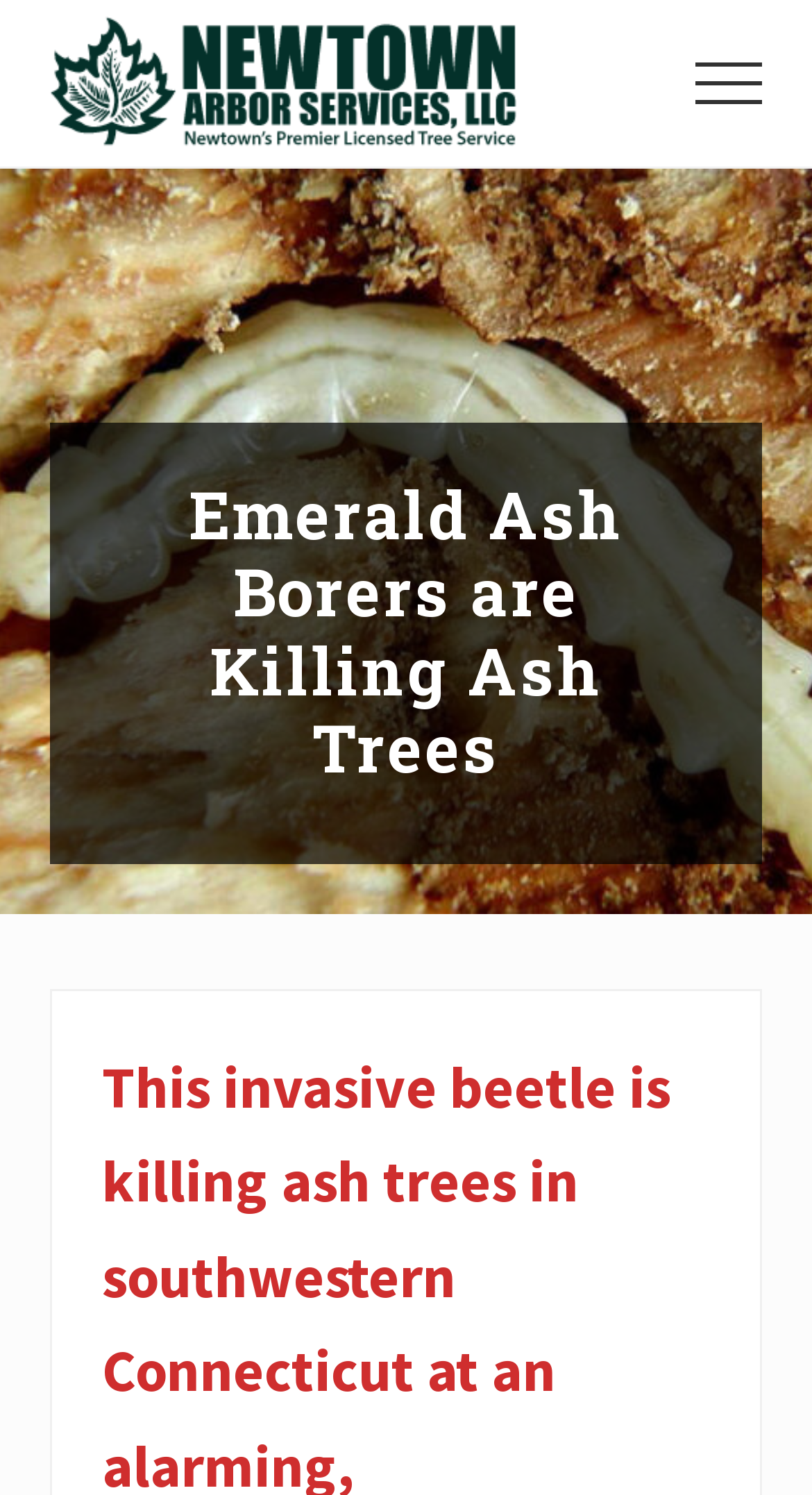What is the type of image on the page?
Based on the screenshot, provide a one-word or short-phrase response.

Emerald ash borer larva